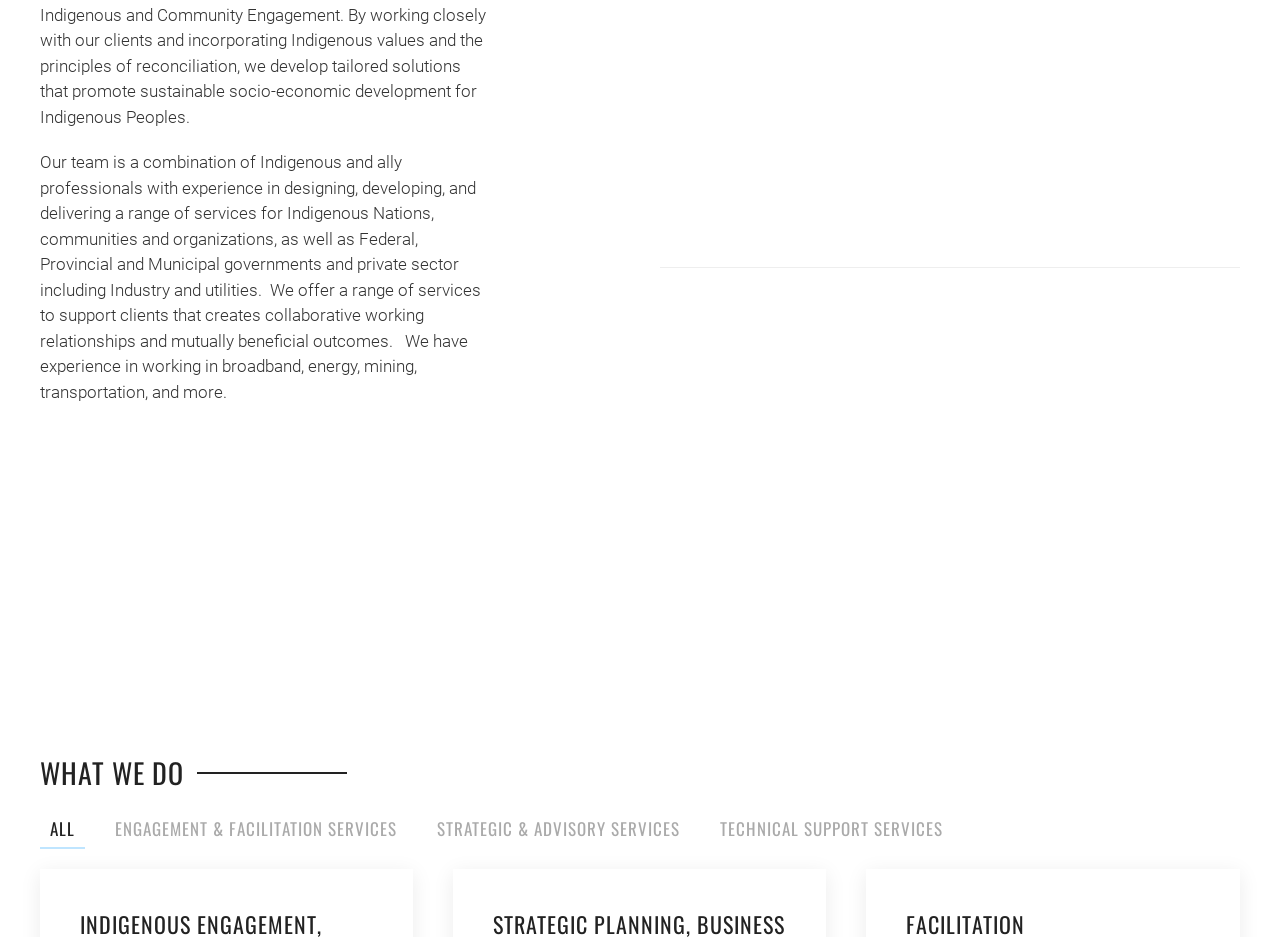What is the profession of the team?
Using the visual information, reply with a single word or short phrase.

Designing, developing, and delivering services